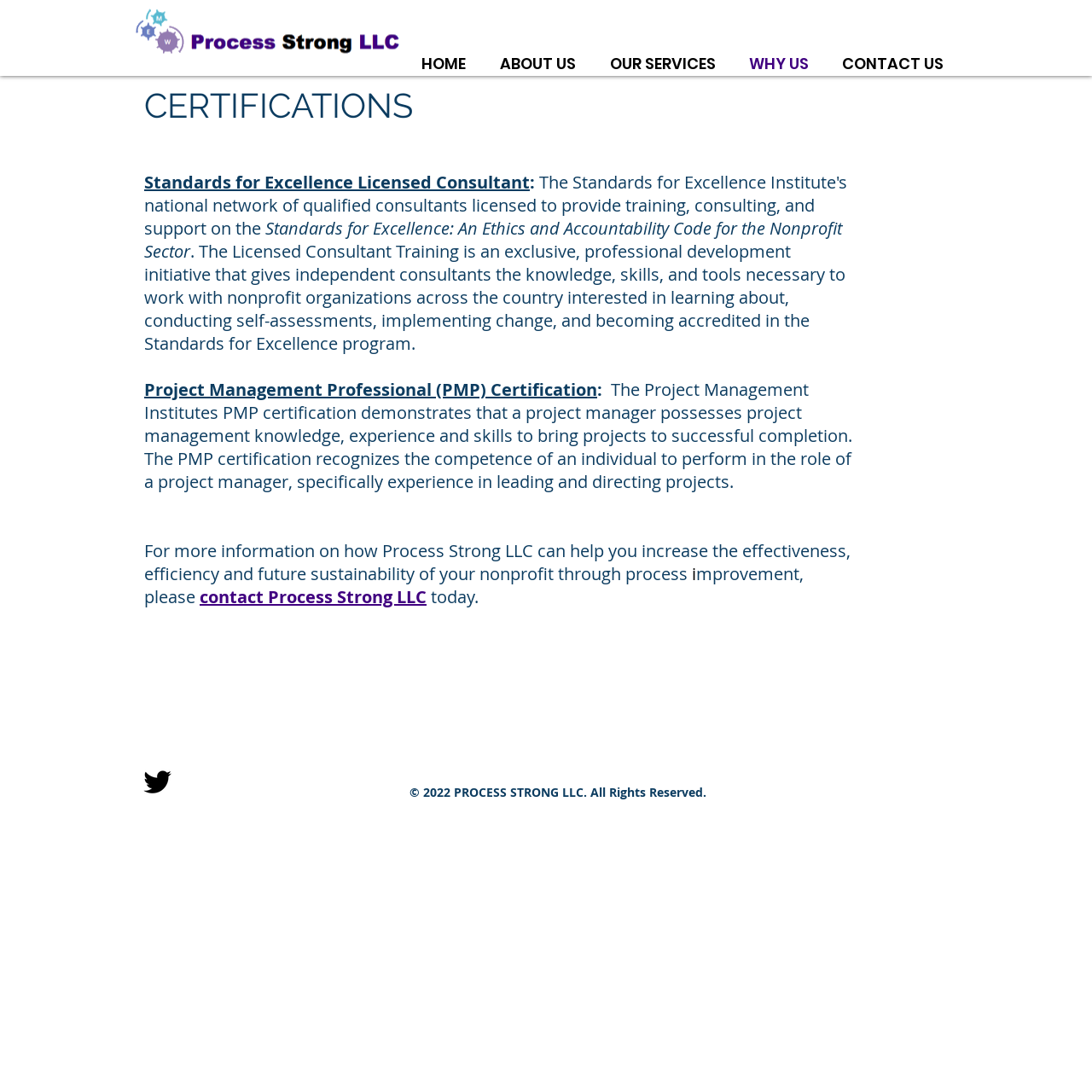Provide the bounding box coordinates of the section that needs to be clicked to accomplish the following instruction: "go to home page."

[0.374, 0.047, 0.446, 0.07]